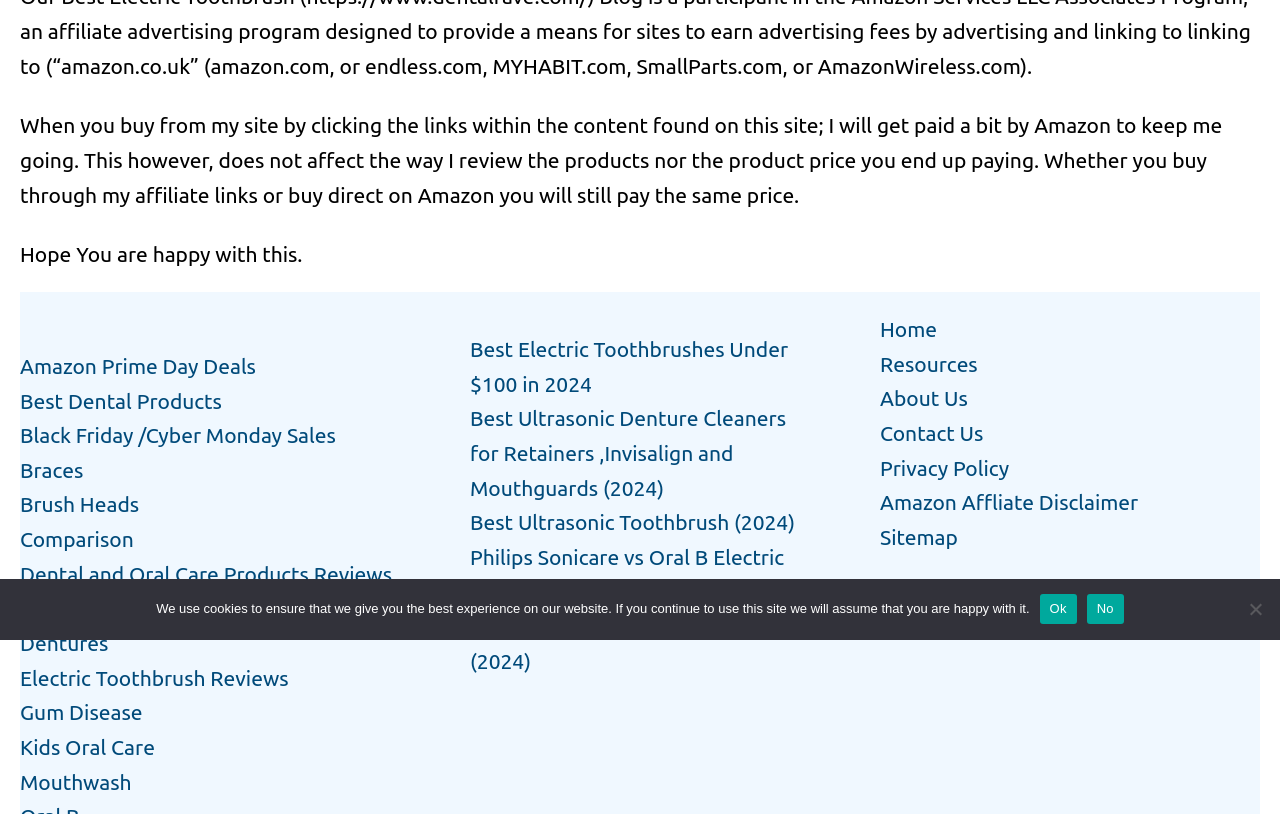Given the description of the UI element: "Best Electric Toothbrush Reviews (2024)", predict the bounding box coordinates in the form of [left, top, right, bottom], with each value being a float between 0 and 1.

[0.367, 0.755, 0.614, 0.827]